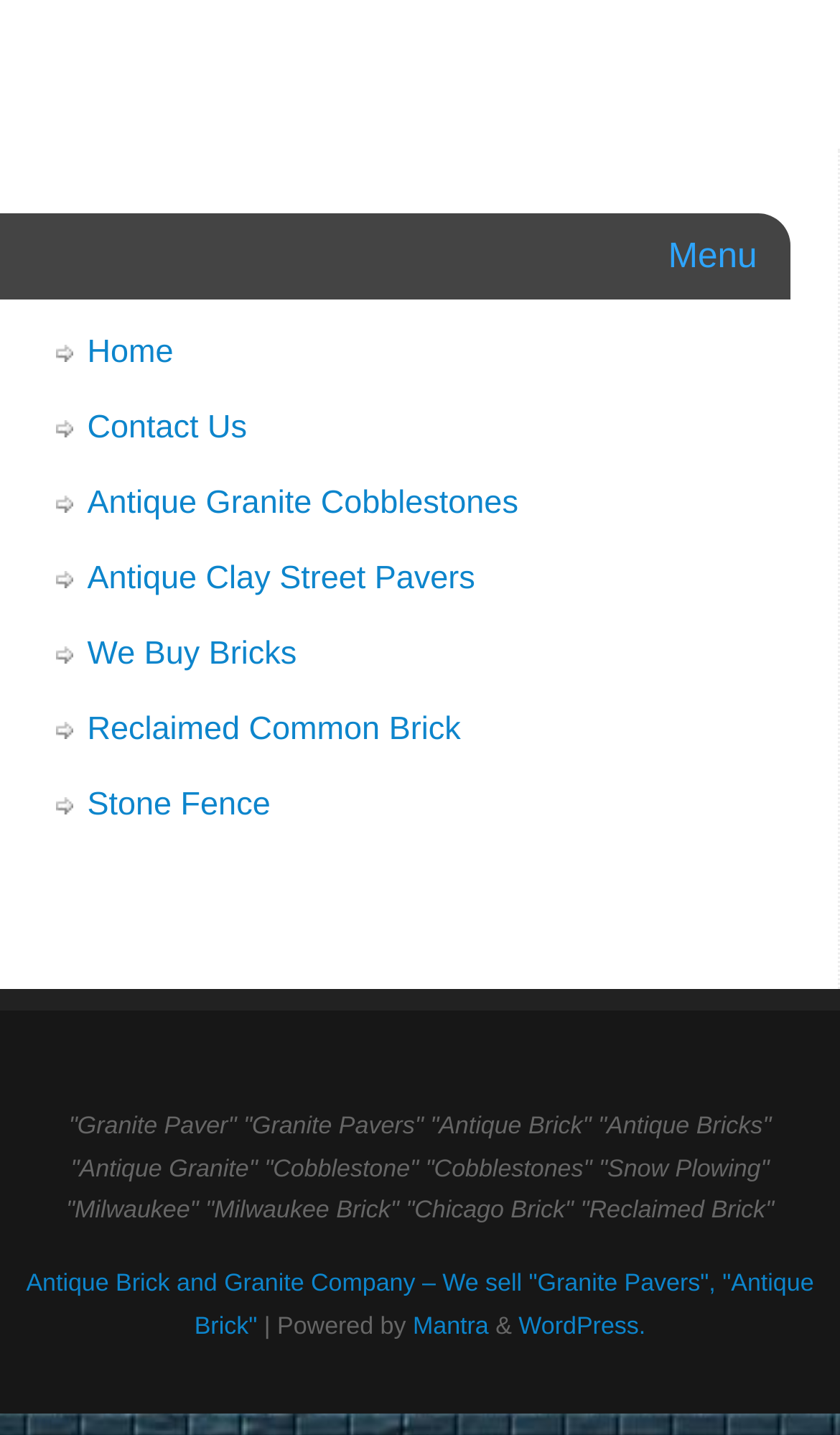Based on the image, please respond to the question with as much detail as possible:
What is the platform used to power the webpage?

The platform used to power the webpage is WordPress, which is mentioned in the static text '| Powered by' followed by the link text 'Mantra' and then 'WordPress.' at the bottom of the webpage.